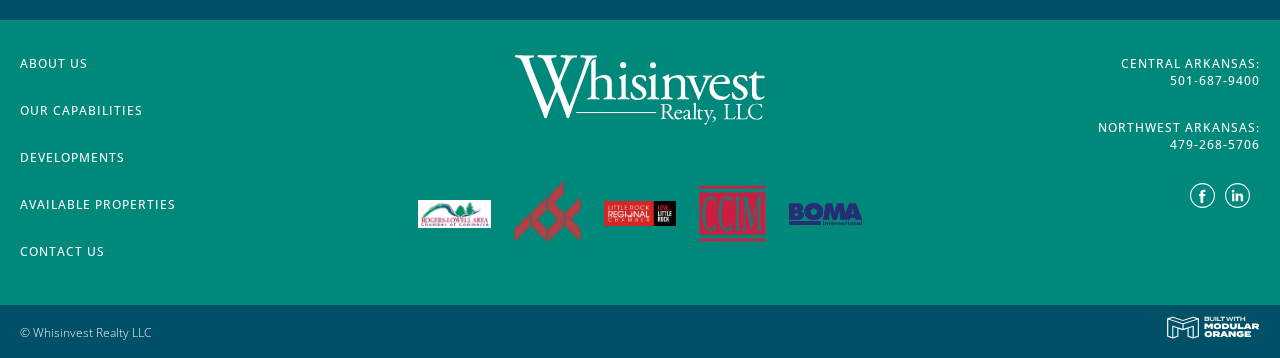Analyze the image and provide a detailed answer to the question: How many main navigation links are at the top of the page?

There are five main navigation links at the top of the page, which are 'ABOUT US', 'OUR CAPABILITIES', 'DEVELOPMENTS', 'AVAILABLE PROPERTIES', and 'CONTACT US'.